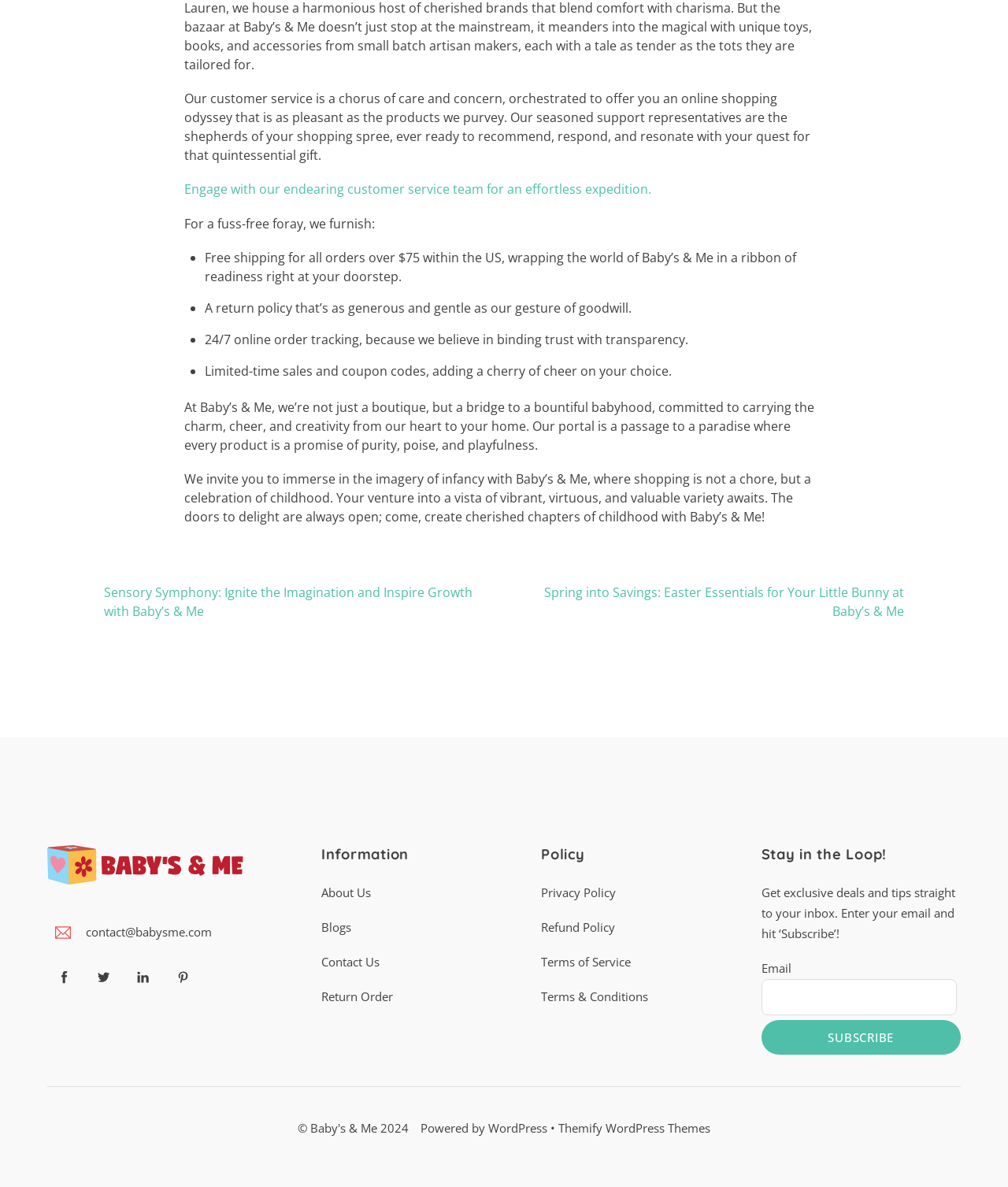Please find and report the bounding box coordinates of the element to click in order to perform the following action: "Click on the 'LOGIN / REGISTER' link". The coordinates should be expressed as four float numbers between 0 and 1, in the format [left, top, right, bottom].

None